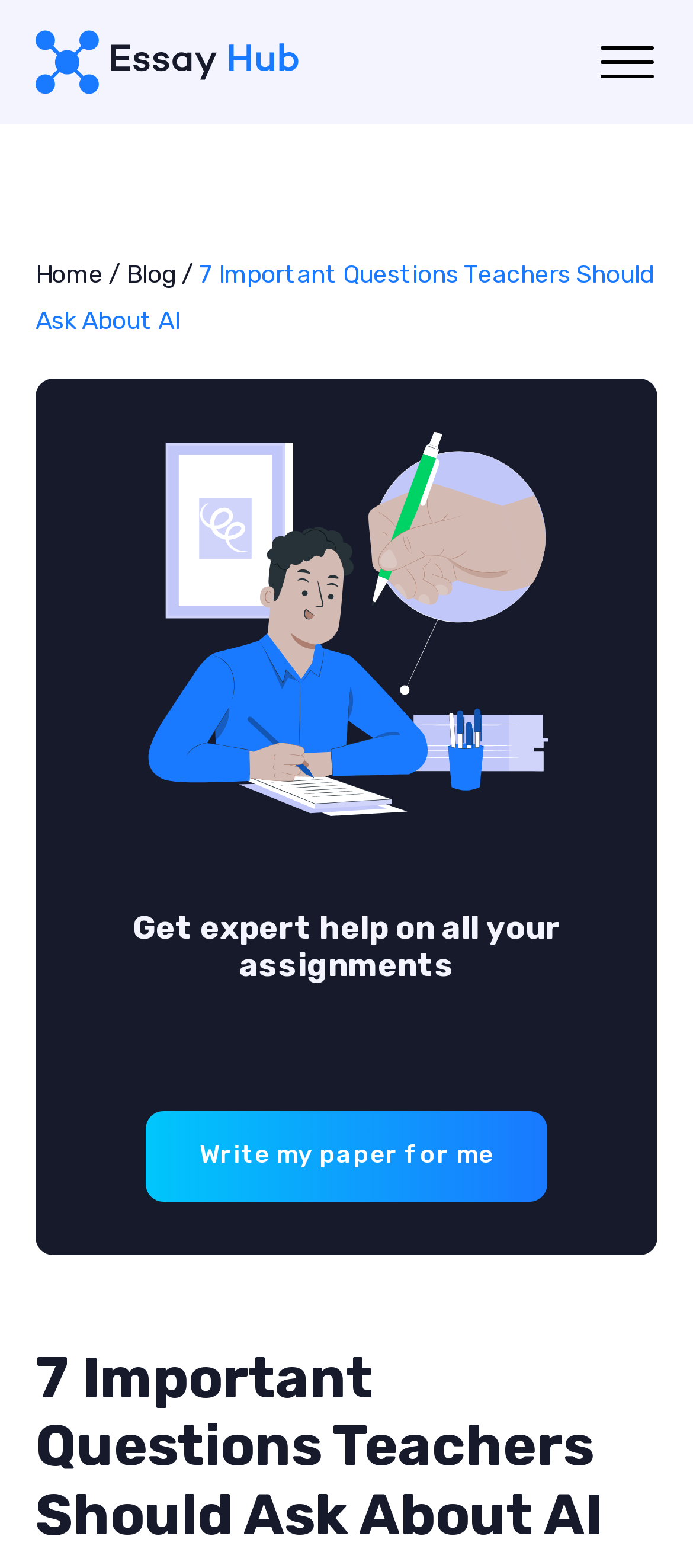Respond to the following question with a brief word or phrase:
What is the topic of the blog post?

AI